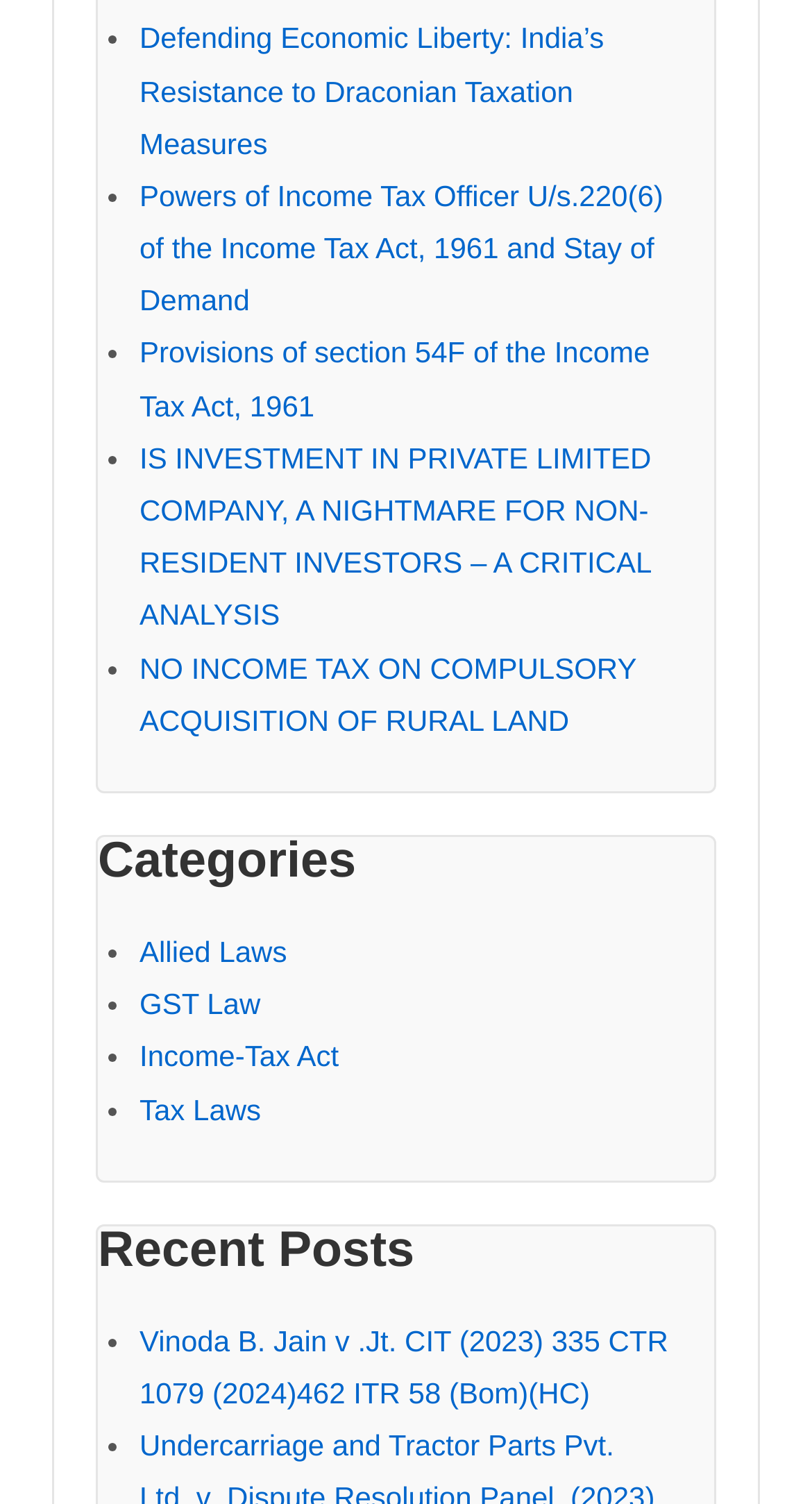How many categories are listed?
Give a detailed and exhaustive answer to the question.

I counted the number of links under the 'Categories' heading, and there are 5 links: 'Allied Laws', 'GST Law', 'Income-Tax Act', 'Tax Laws', and others.